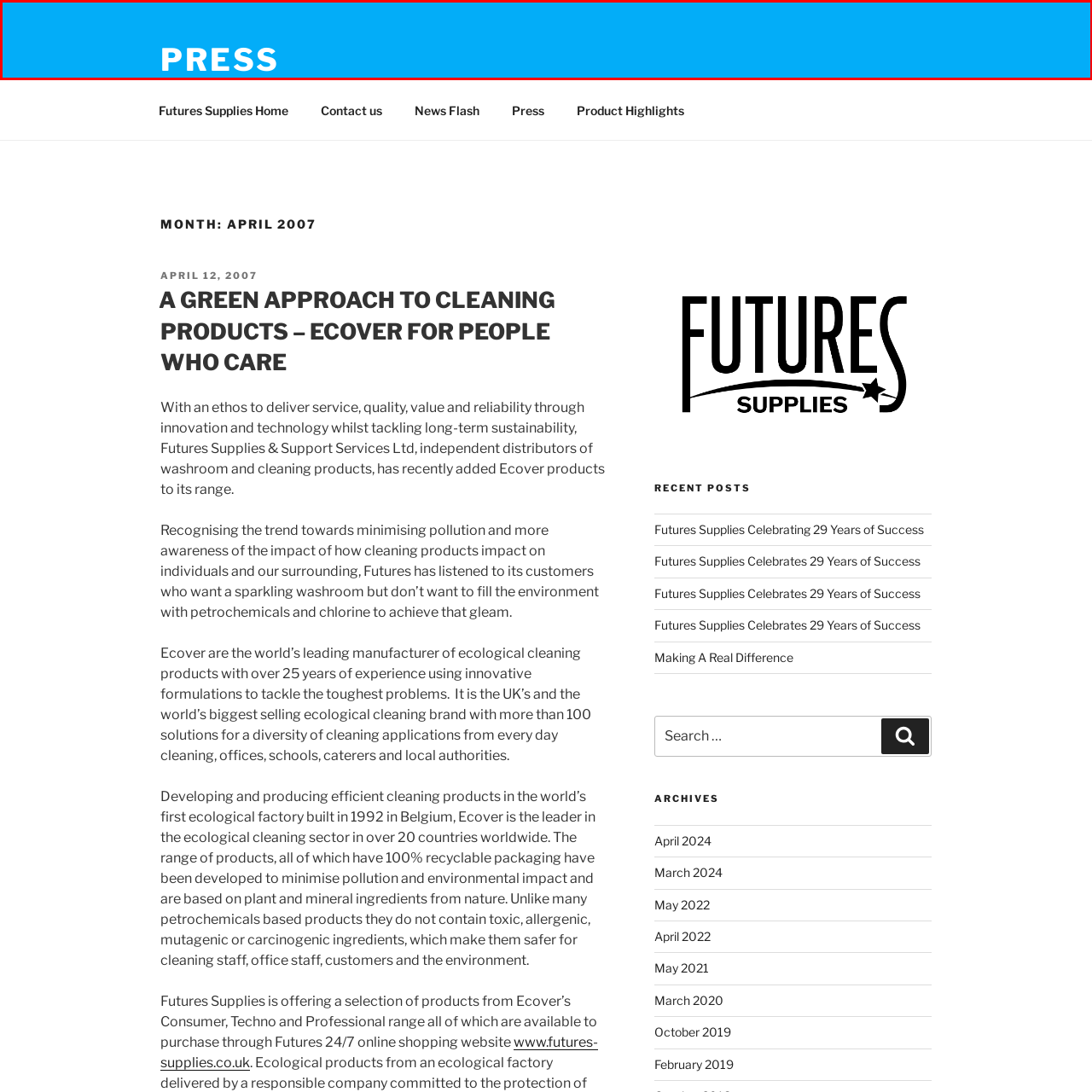Examine the image within the red box and give a concise answer to this question using a single word or short phrase: 
What is the purpose of the webpage?

Press releases or announcements